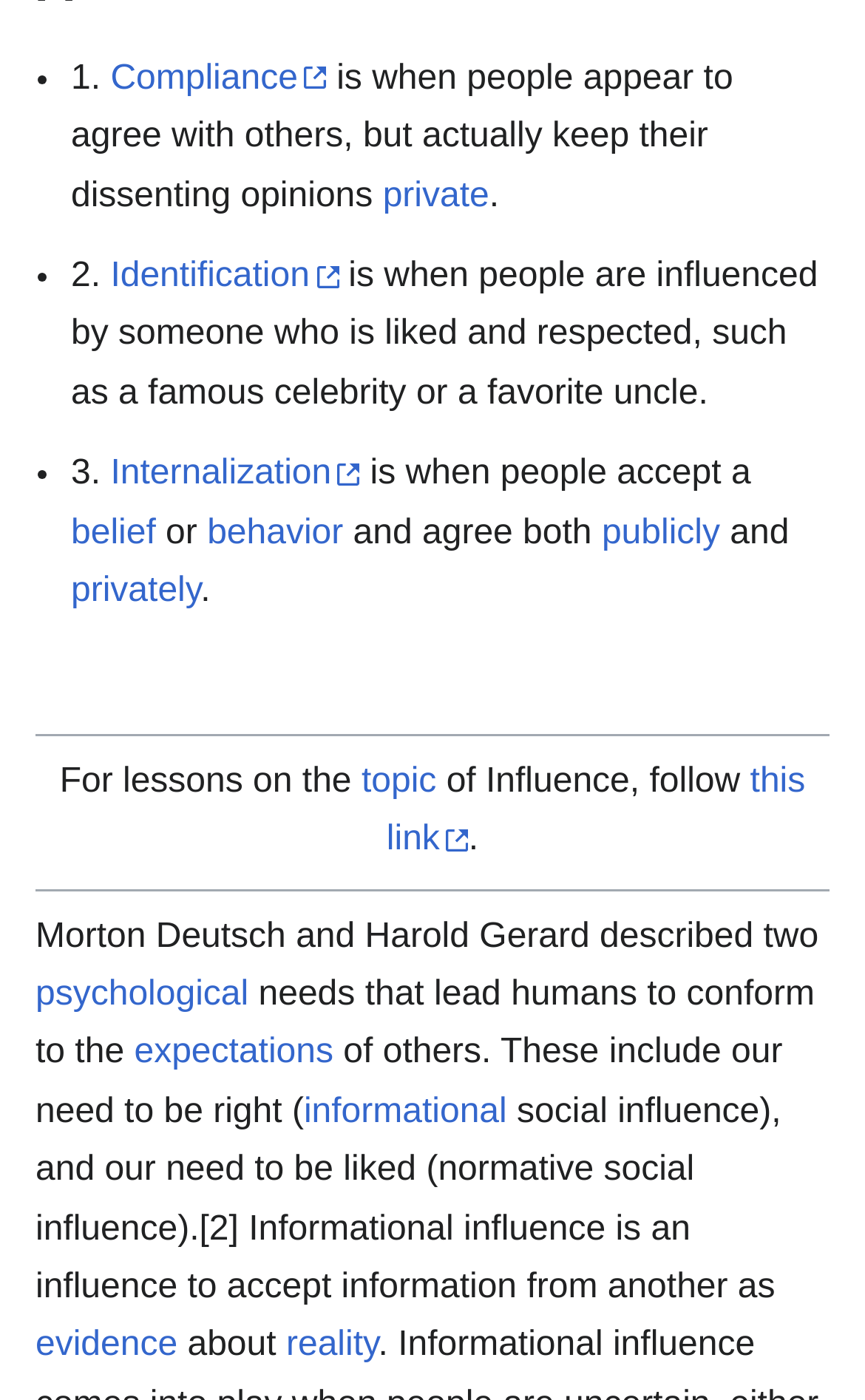What is informational influence?
Examine the image and provide an in-depth answer to the question.

Based on the webpage content, informational influence is an influence to accept information from another as evidence about reality. This is mentioned in the paragraph that explains the two psychological needs described by Morton Deutsch and Harold Gerard.